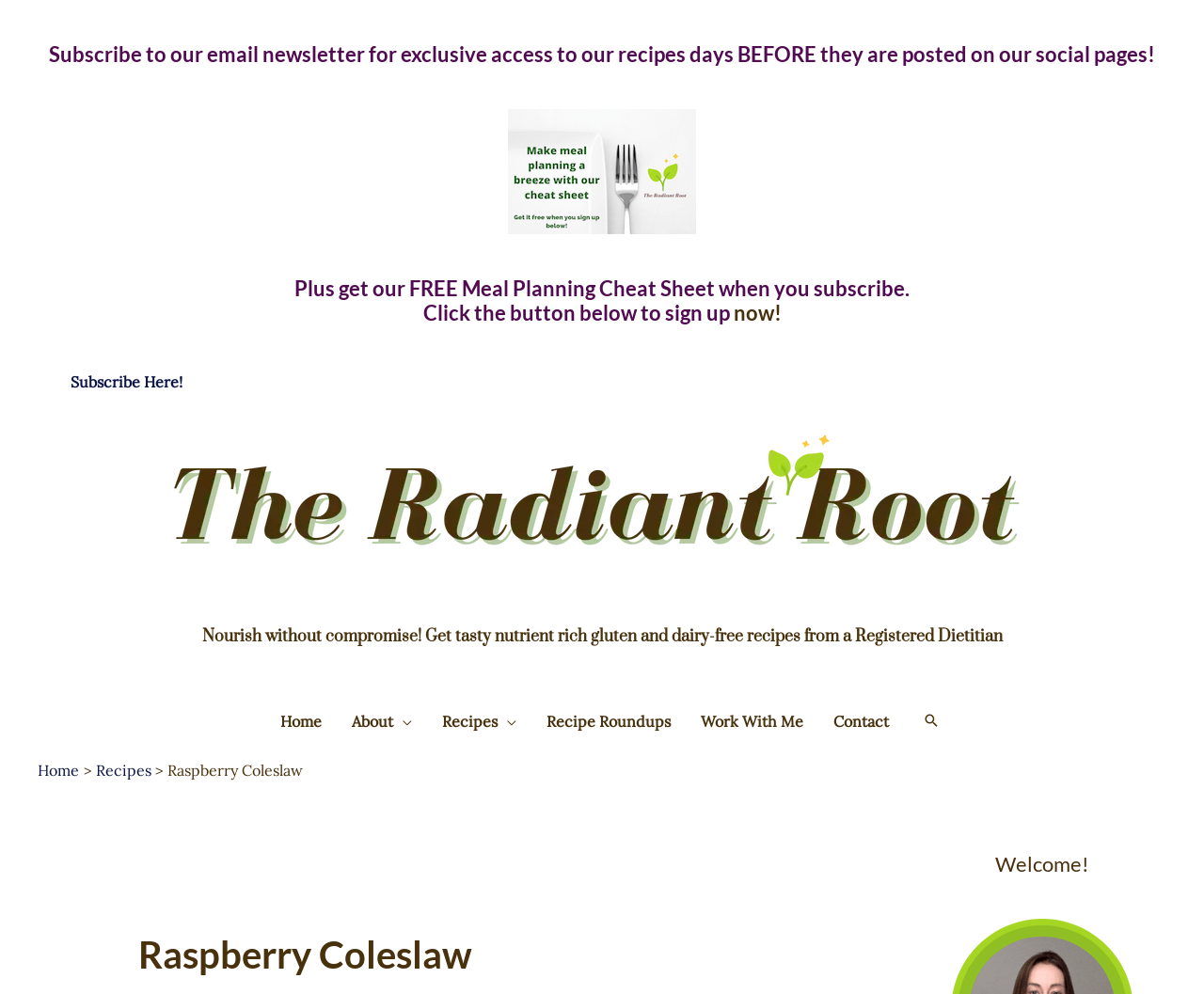Utilize the details in the image to give a detailed response to the question: What is the current page about?

I found the current page topic by looking at the breadcrumbs navigation, which shows the current page as 'Raspberry Coleslaw'.